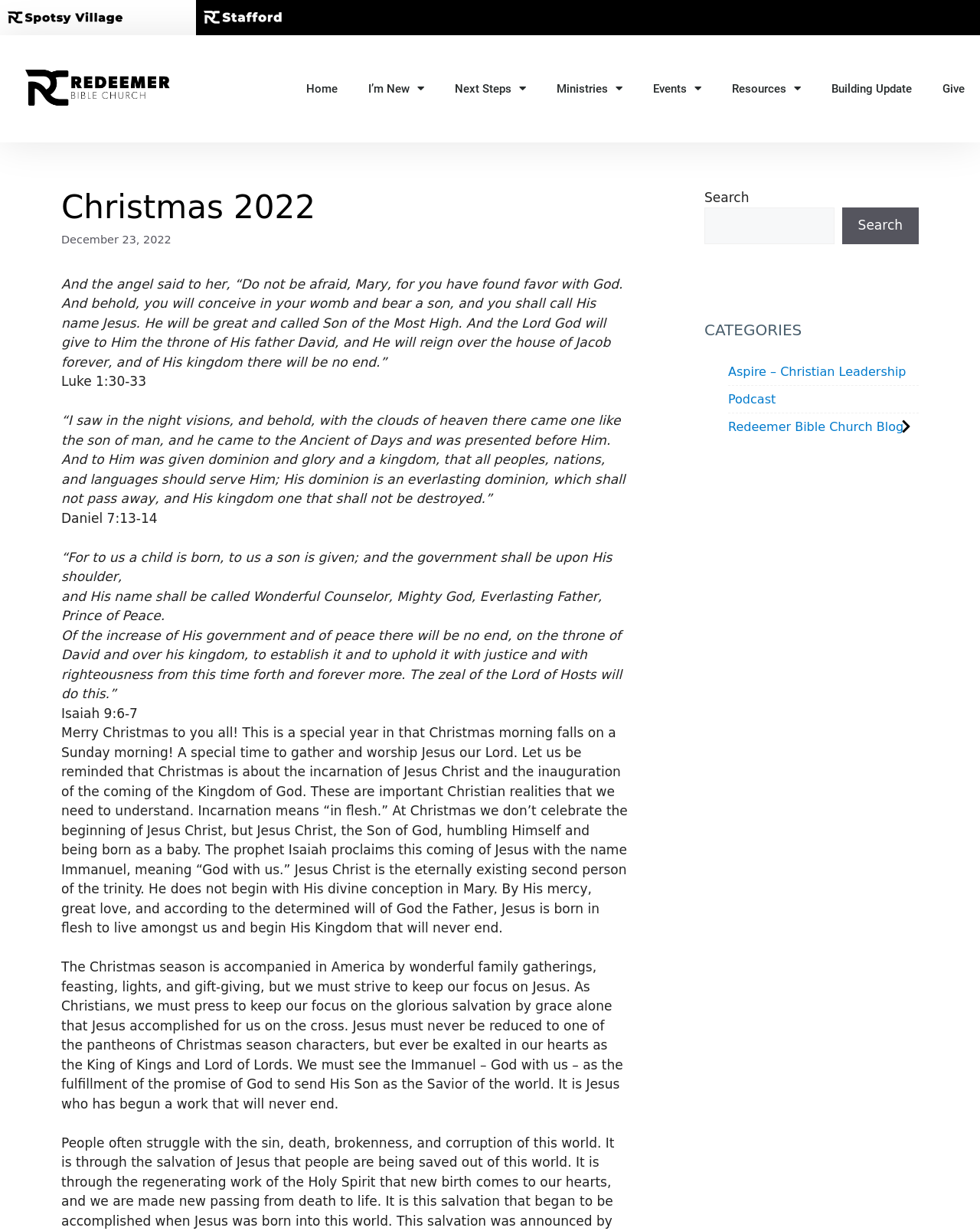What is the name of the prophet mentioned on the page?
Utilize the image to construct a detailed and well-explained answer.

I found the answer by looking at the main content of the page, where I saw a passage of text that mentions the prophet Isaiah. Specifically, the text quotes from Isaiah 9:6-7, which led me to infer that Isaiah is the prophet being referred to on the page.